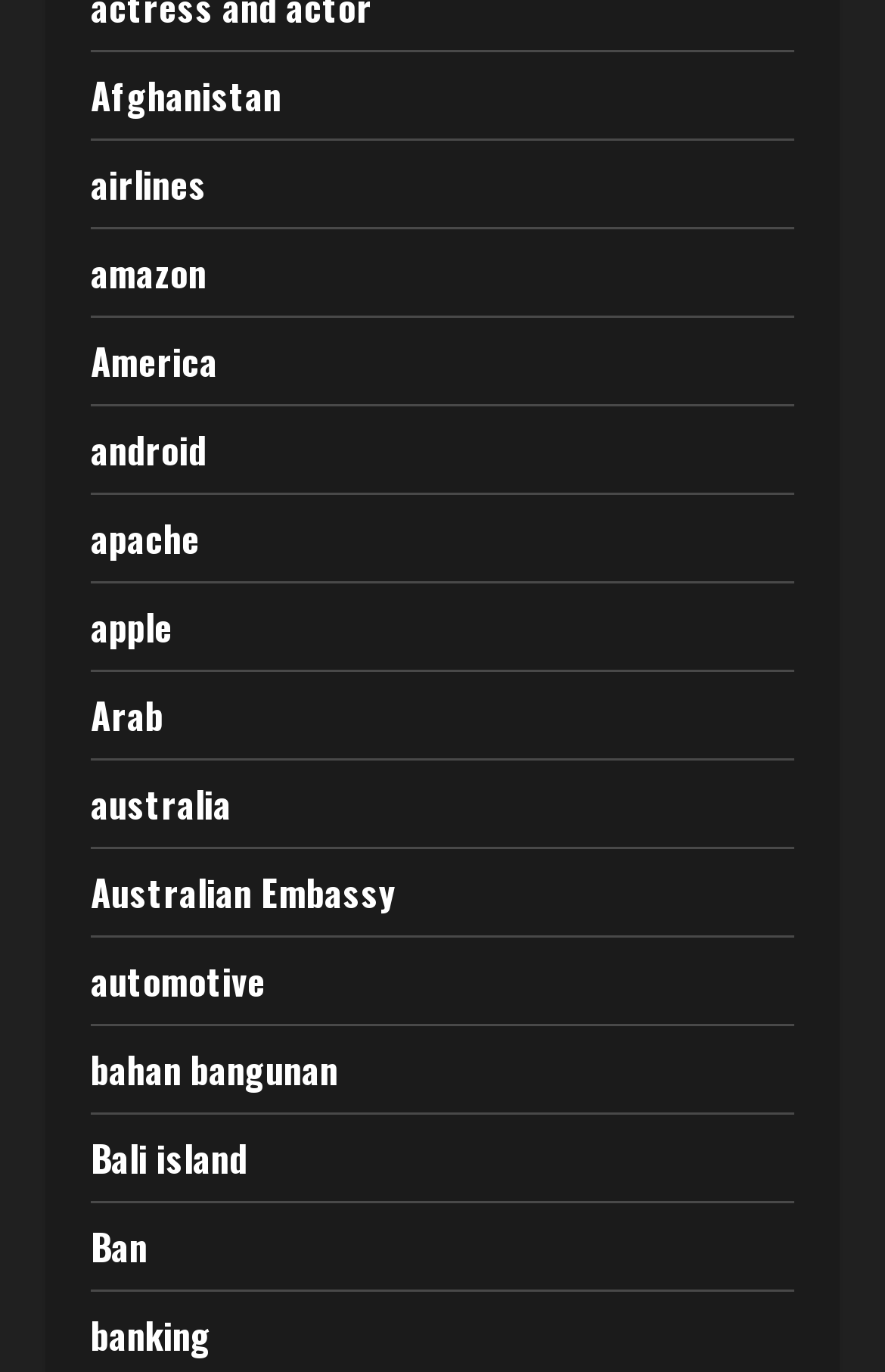Determine the bounding box coordinates of the clickable area required to perform the following instruction: "visit Afghanistan". The coordinates should be represented as four float numbers between 0 and 1: [left, top, right, bottom].

[0.103, 0.049, 0.318, 0.089]